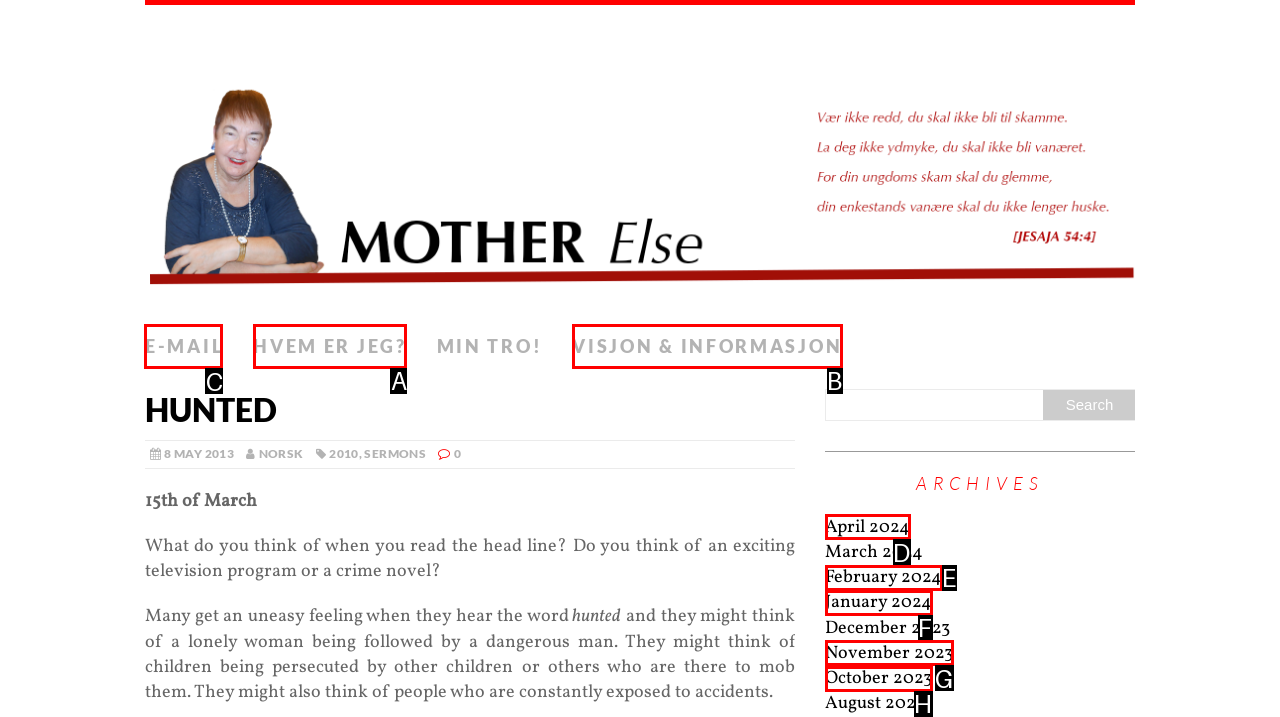Select the appropriate HTML element that needs to be clicked to execute the following task: Check email. Respond with the letter of the option.

C